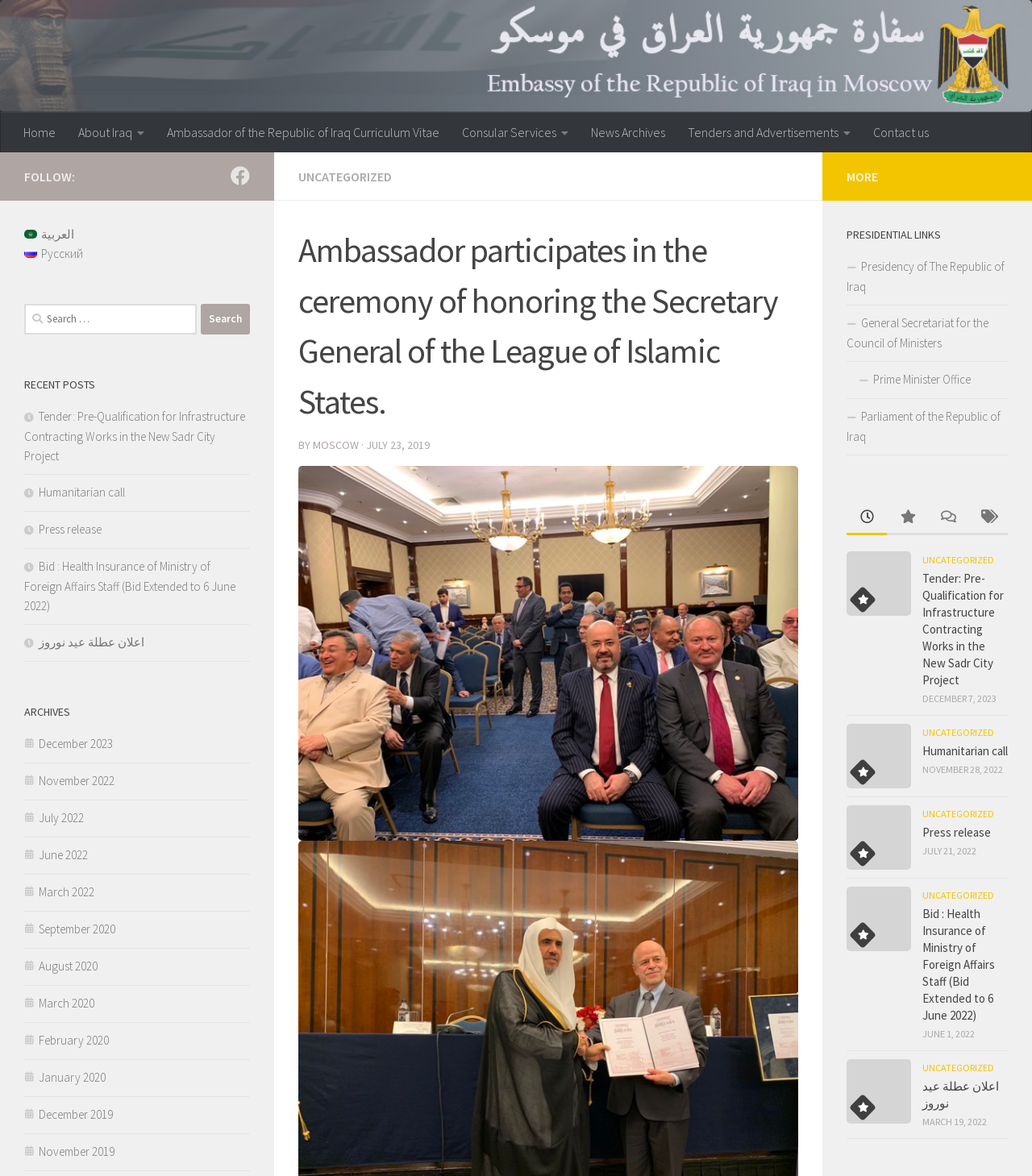Determine the bounding box coordinates of the clickable area required to perform the following instruction: "Search for something". The coordinates should be represented as four float numbers between 0 and 1: [left, top, right, bottom].

[0.023, 0.258, 0.242, 0.284]